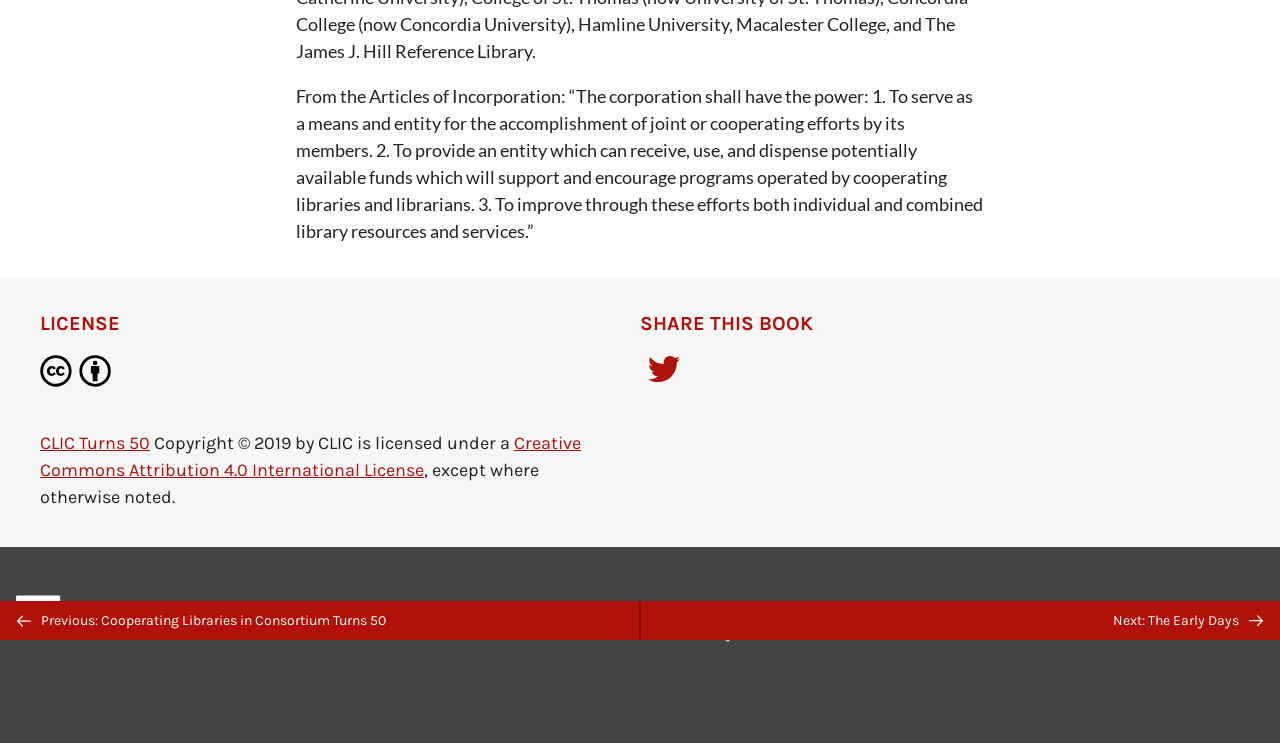Provide the bounding box coordinates for the specified HTML element described in this description: "Next: The Early Days". The coordinates should be four float numbers ranging from 0 to 1, in the format [left, top, right, bottom].

[0.5, 0.809, 1.0, 0.861]